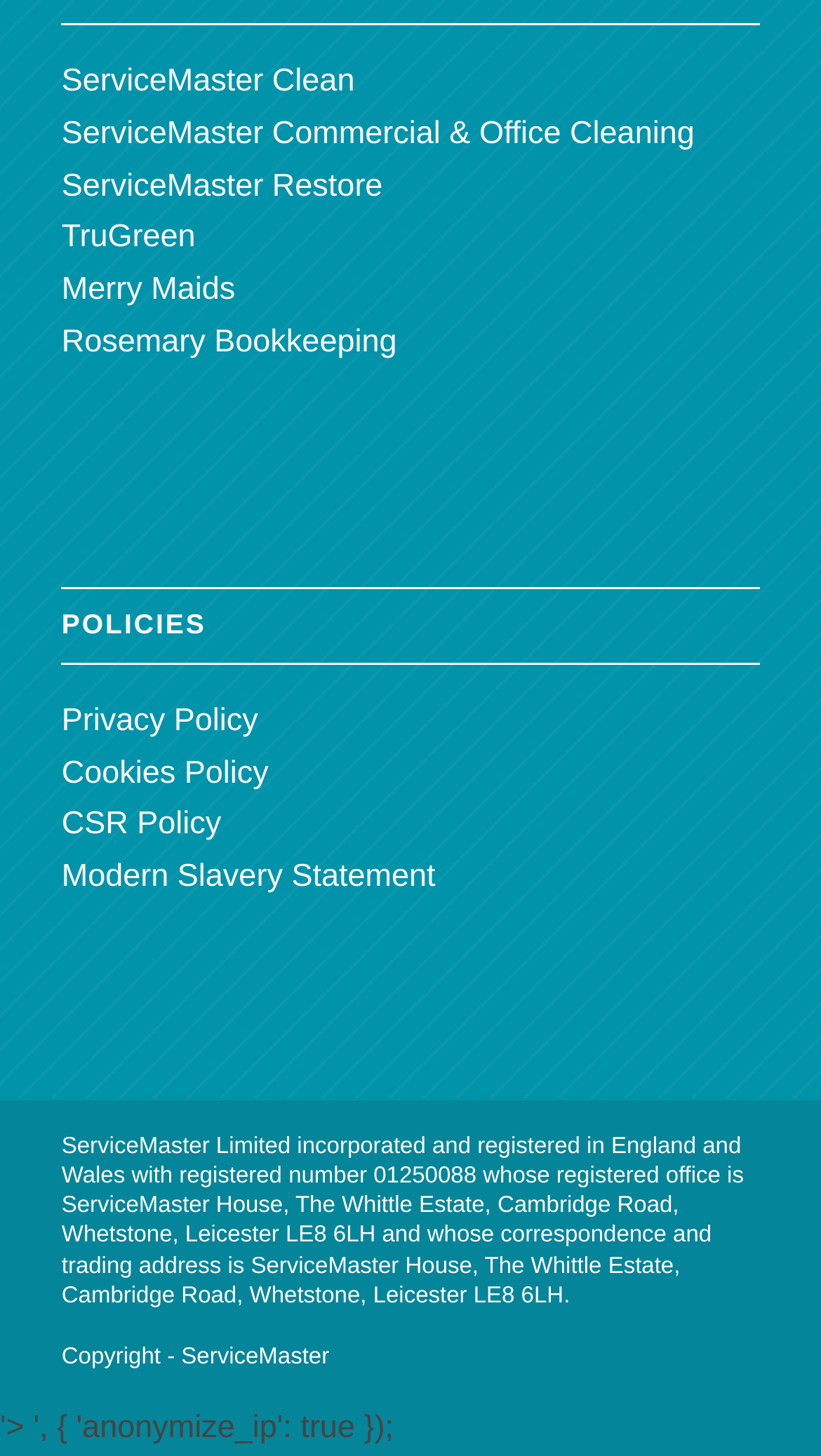How many policy links are there?
Kindly offer a detailed explanation using the data available in the image.

Under the 'POLICIES' heading, I count 4 link elements, which are 'Privacy Policy', 'Cookies Policy', 'CSR Policy', and 'Modern Slavery Statement'.